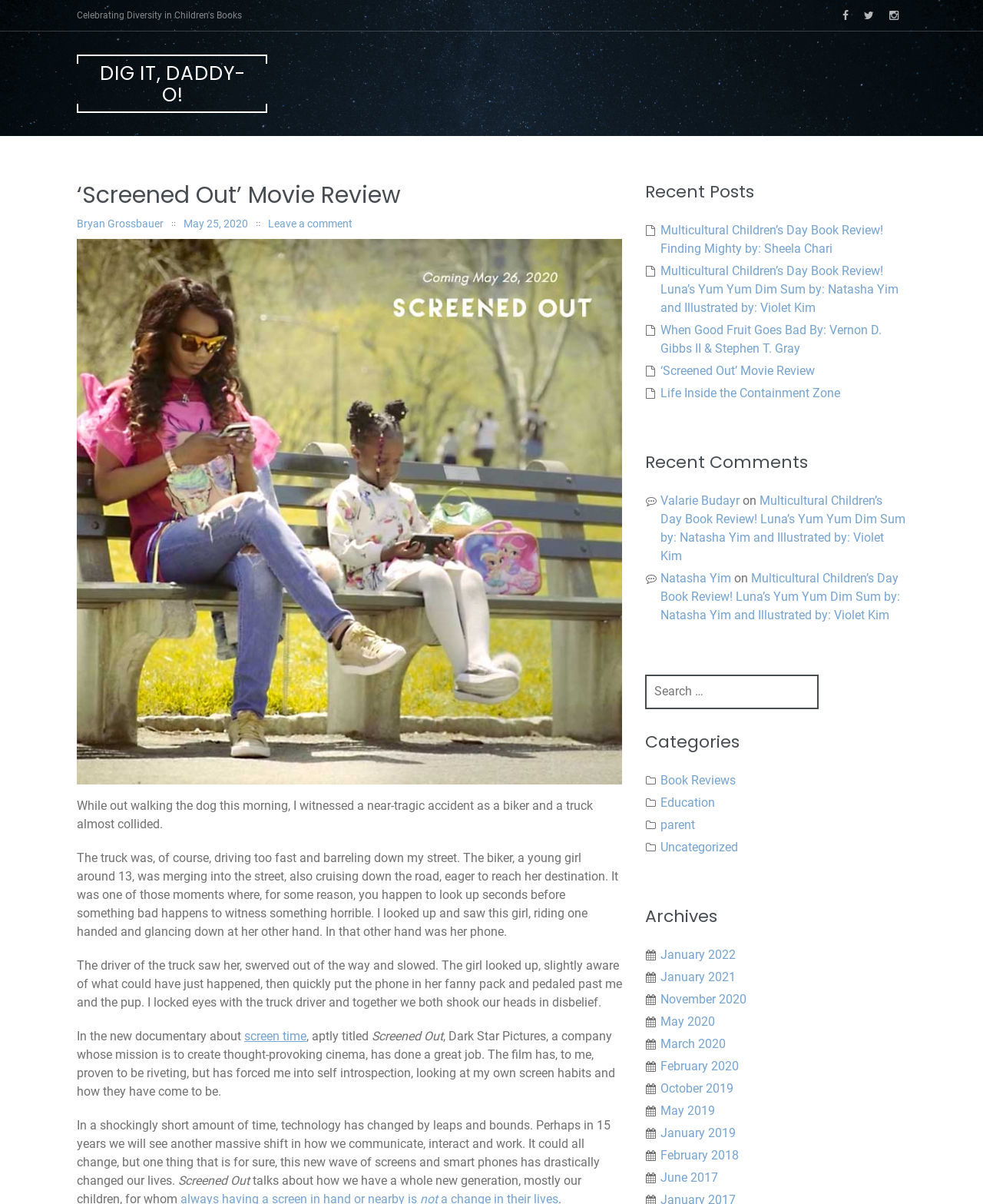Locate the heading on the webpage and return its text.

‘Screened Out’ Movie Review